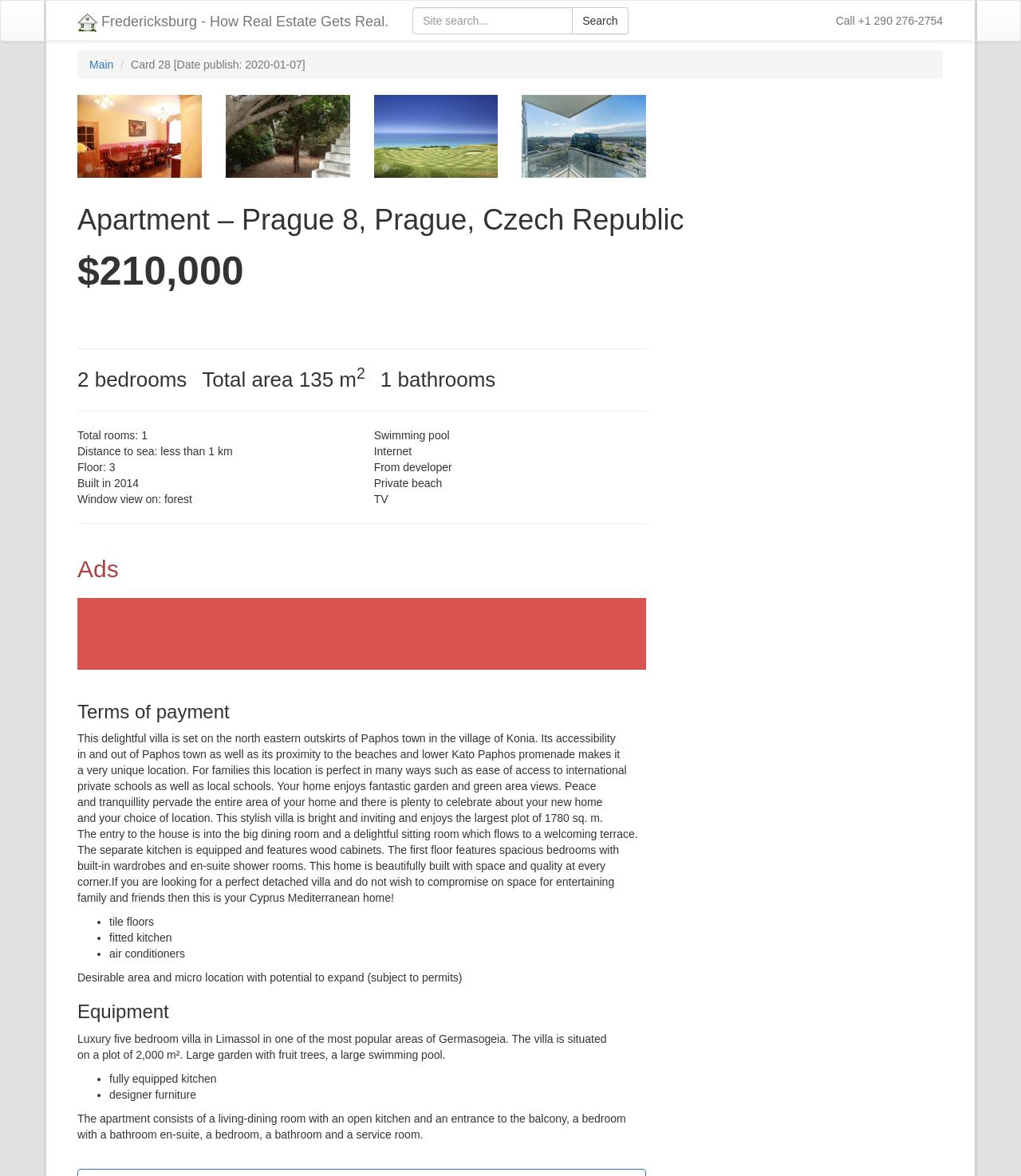What is the location of the villa mentioned in the description?
Refer to the image and provide a one-word or short phrase answer.

Paphos town